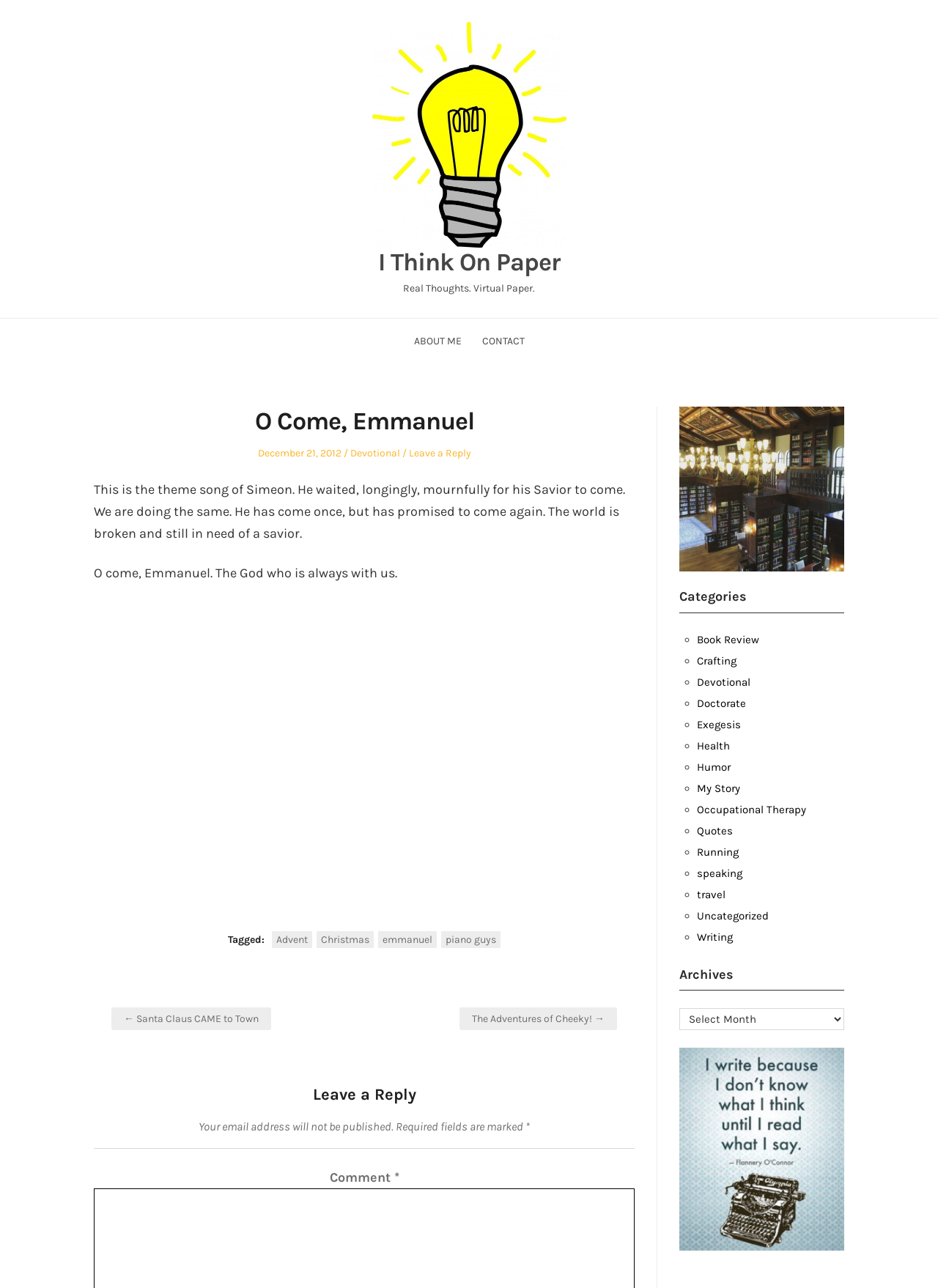What is the main heading of this webpage? Please extract and provide it.

O Come, Emmanuel